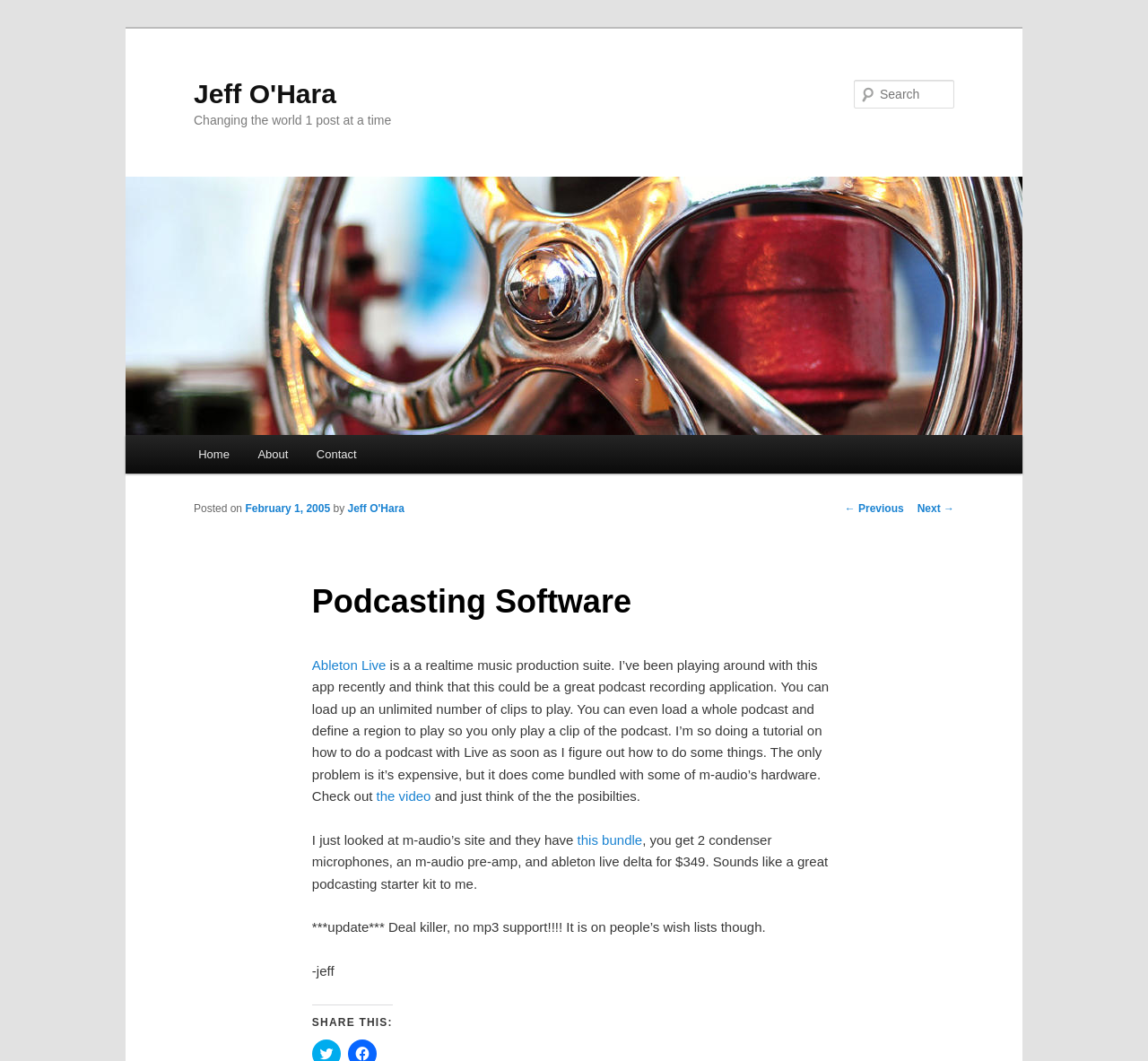What is the name of the music production suite mentioned?
Using the image as a reference, answer the question with a short word or phrase.

Ableton Live